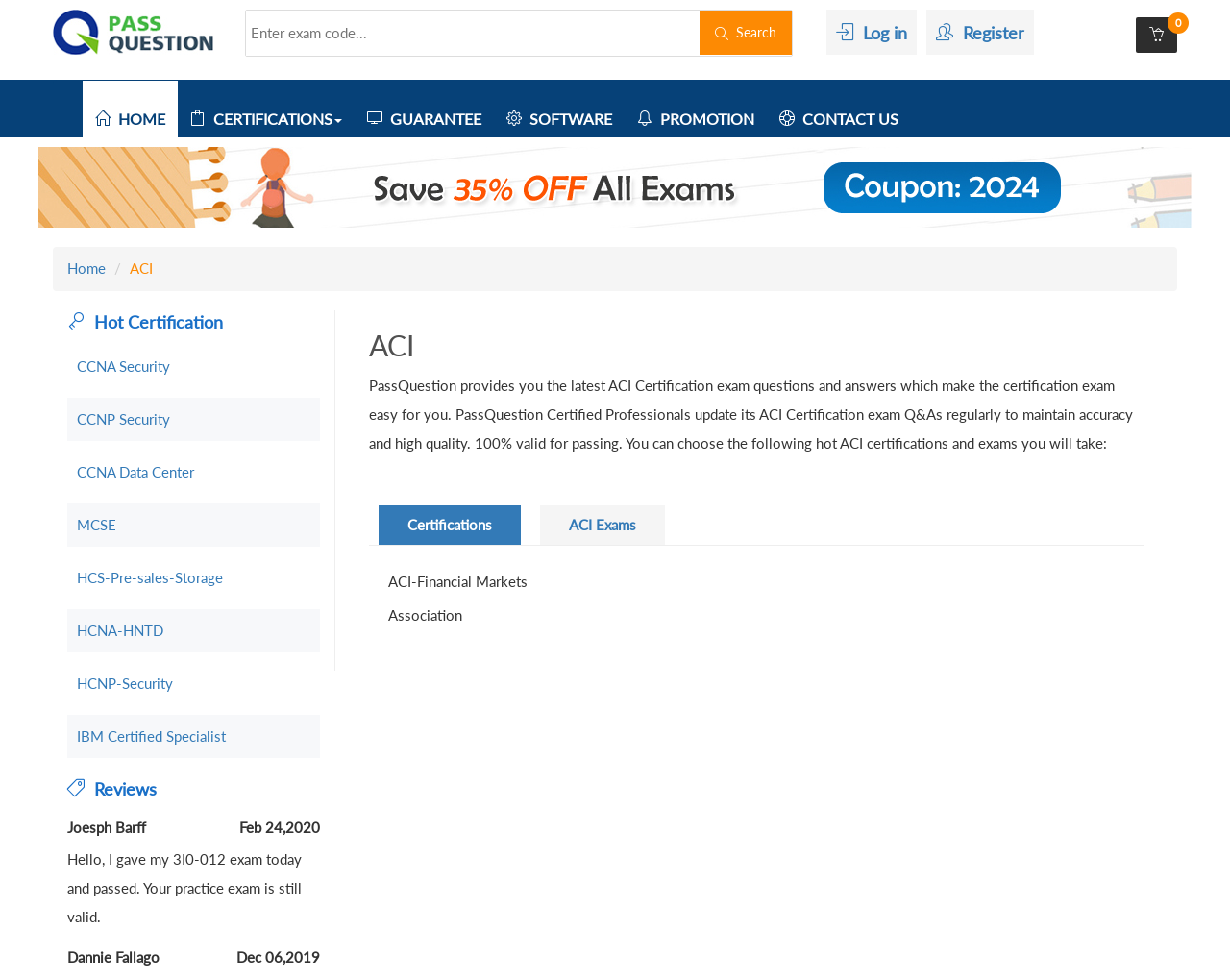Specify the bounding box coordinates of the area to click in order to follow the given instruction: "Search for an exam code."

[0.2, 0.011, 0.546, 0.057]